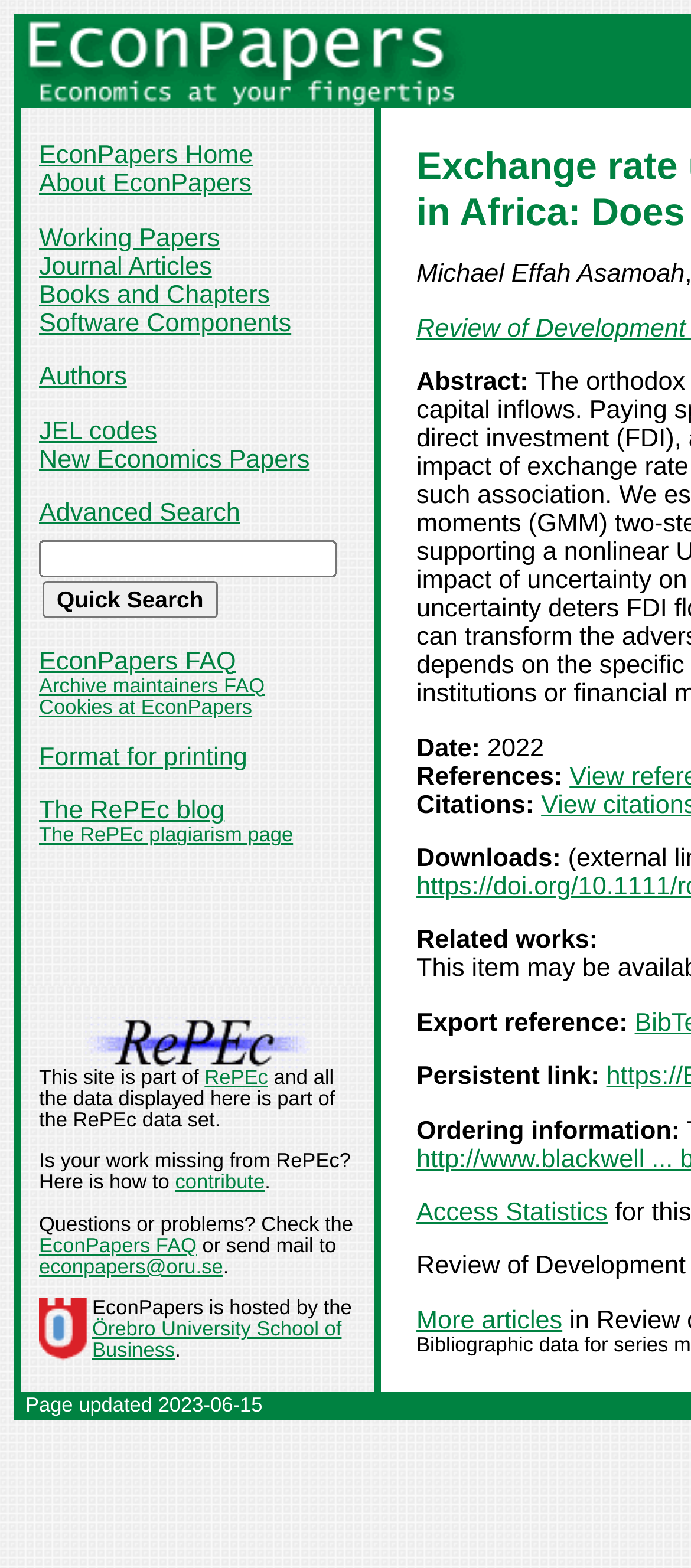What is the name of the website?
Answer with a single word or phrase by referring to the visual content.

EconPapers